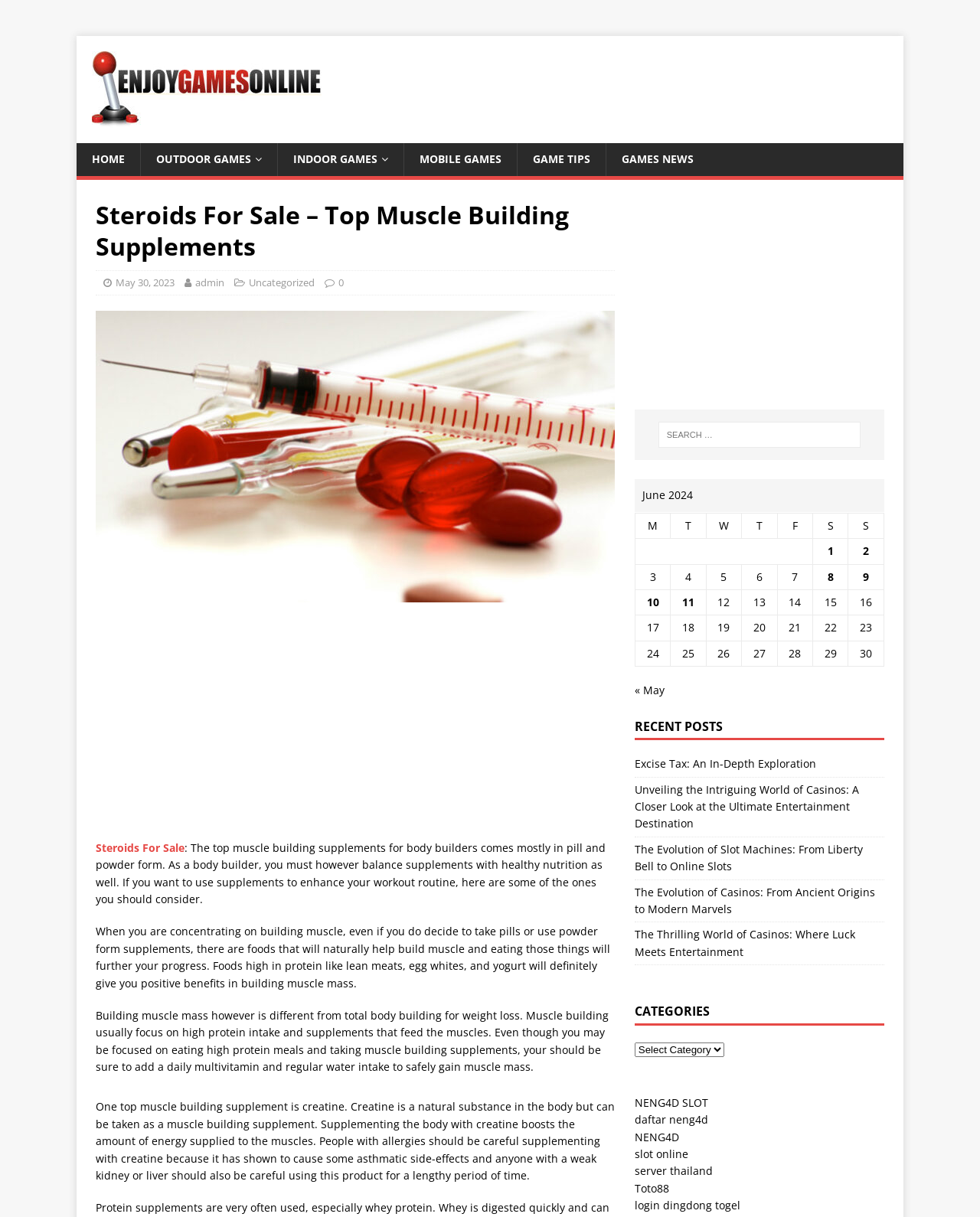What is the main topic of this webpage?
Look at the screenshot and give a one-word or phrase answer.

Steroids for sale